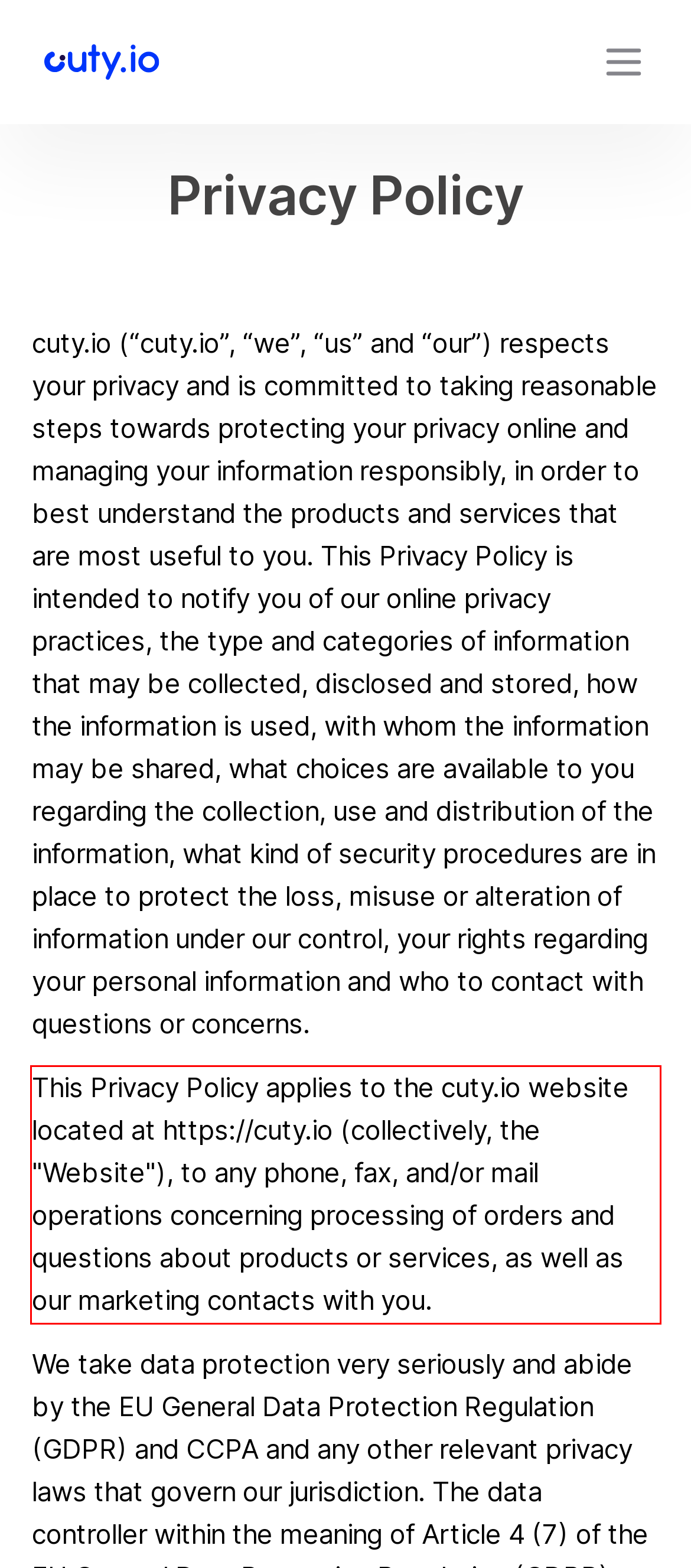Please take the screenshot of the webpage, find the red bounding box, and generate the text content that is within this red bounding box.

This Privacy Policy applies to the cuty.io website located at https://cuty.io (collectively, the "Website"), to any phone, fax, and/or mail operations concerning processing of orders and questions about products or services, as well as our marketing contacts with you.